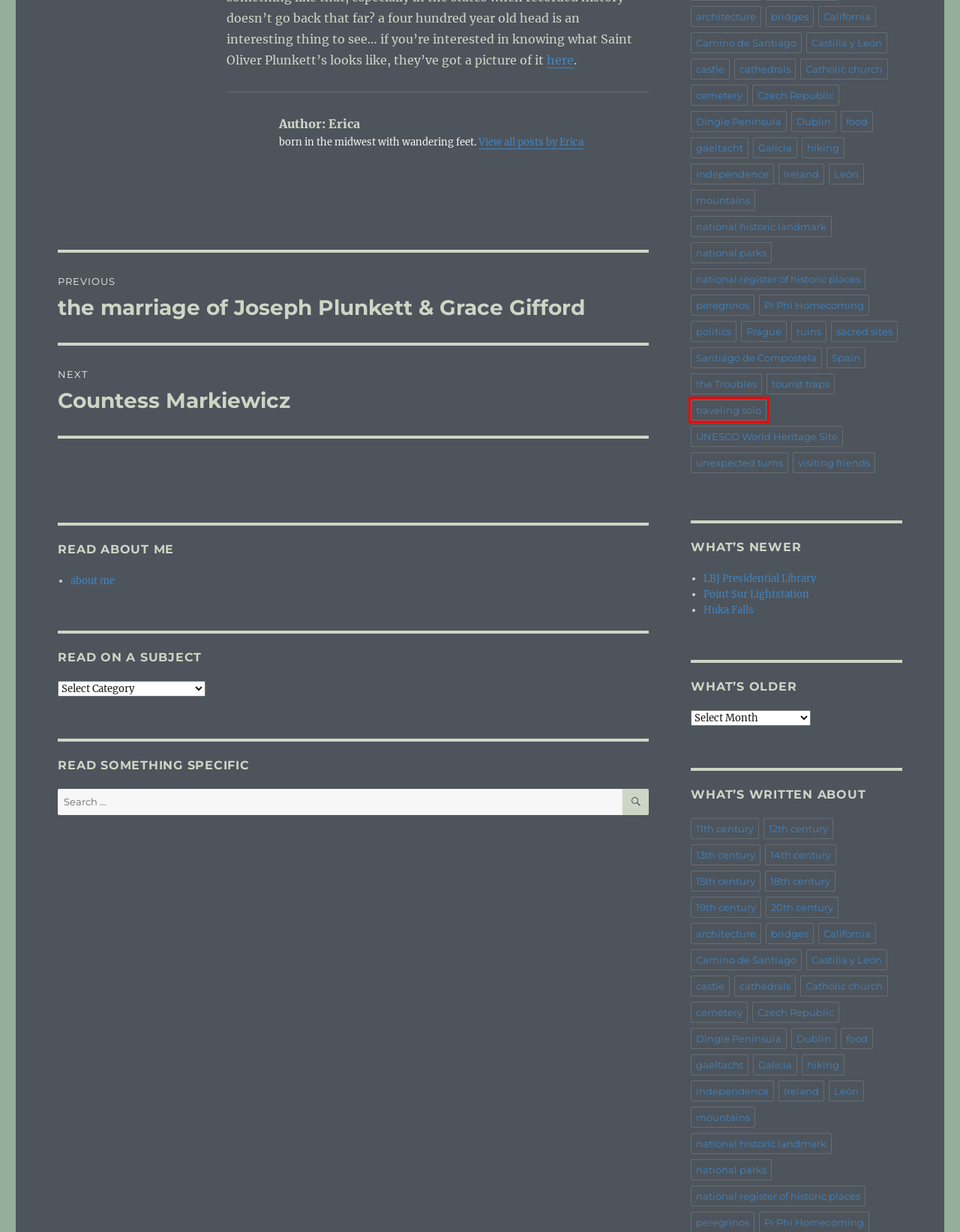Review the screenshot of a webpage containing a red bounding box around an element. Select the description that best matches the new webpage after clicking the highlighted element. The options are:
A. unexpected turns – erica goes traveling
B. Galicia – erica goes traveling
C. California – erica goes traveling
D. traveling solo – erica goes traveling
E. national parks – erica goes traveling
F. visiting friends – erica goes traveling
G. mountains – erica goes traveling
H. the Troubles – erica goes traveling

D